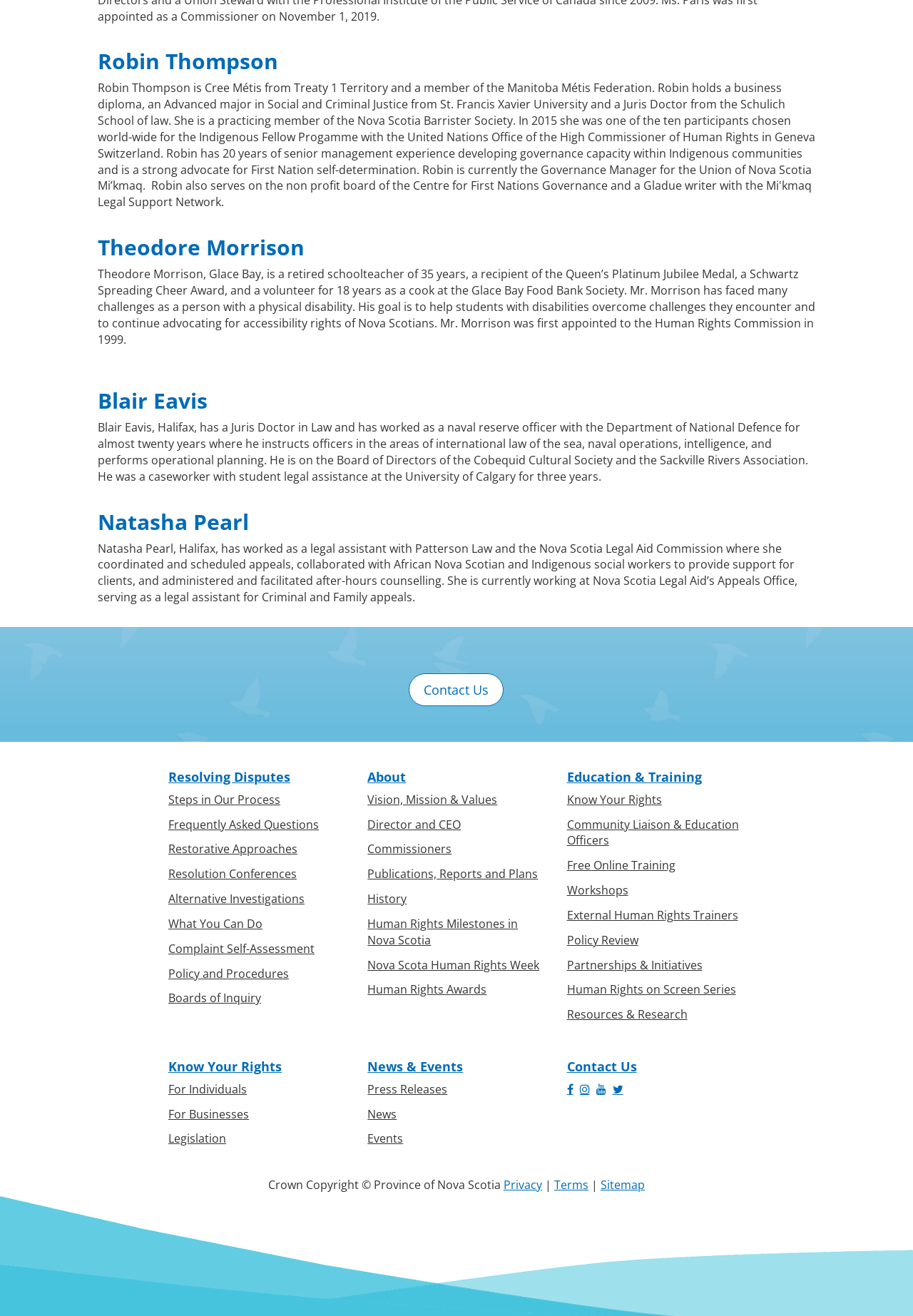Identify the bounding box coordinates of the part that should be clicked to carry out this instruction: "Click Contact Us".

[0.448, 0.513, 0.552, 0.525]